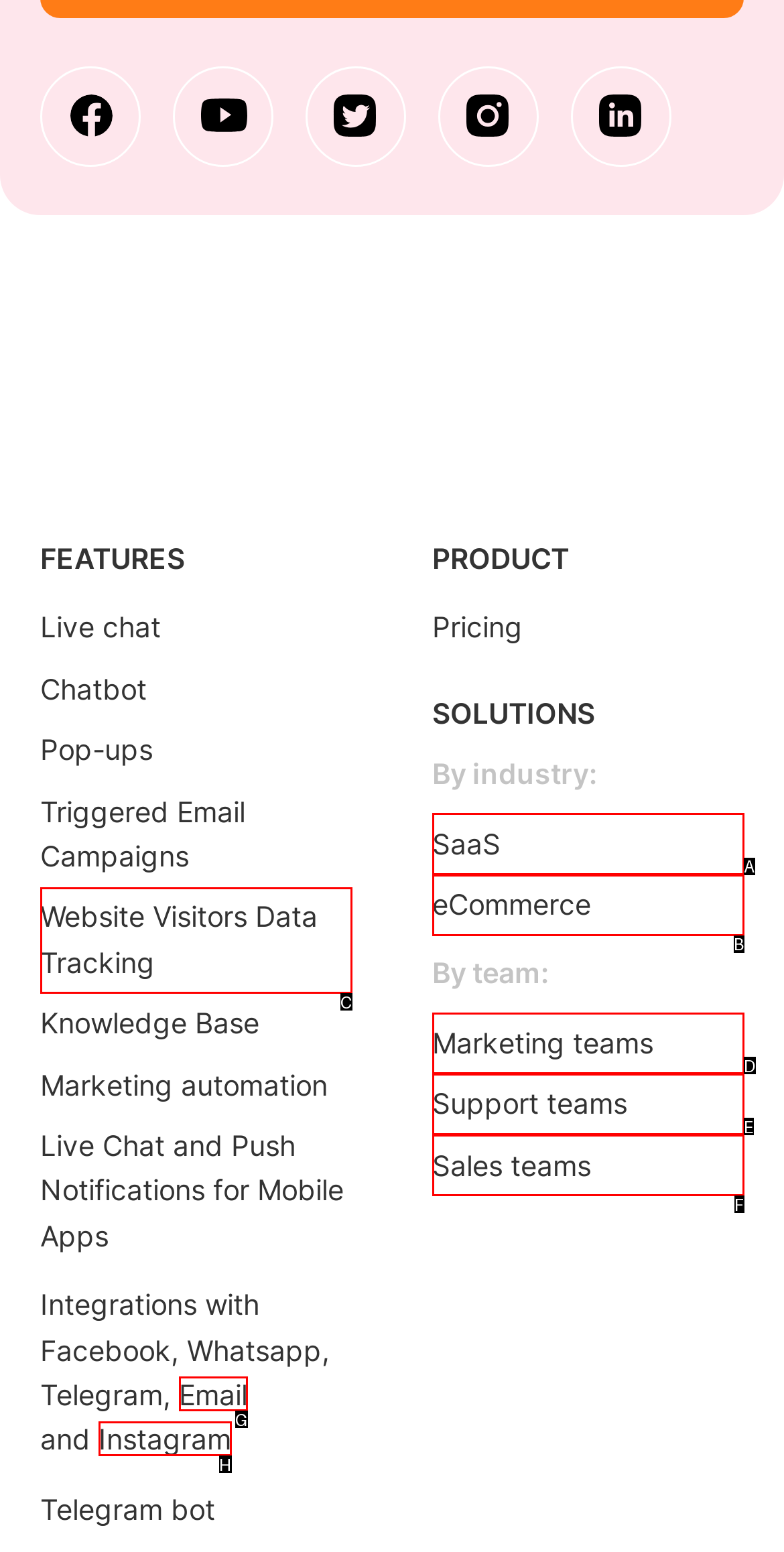Select the option that matches the description: eCommerce. Answer with the letter of the correct option directly.

B